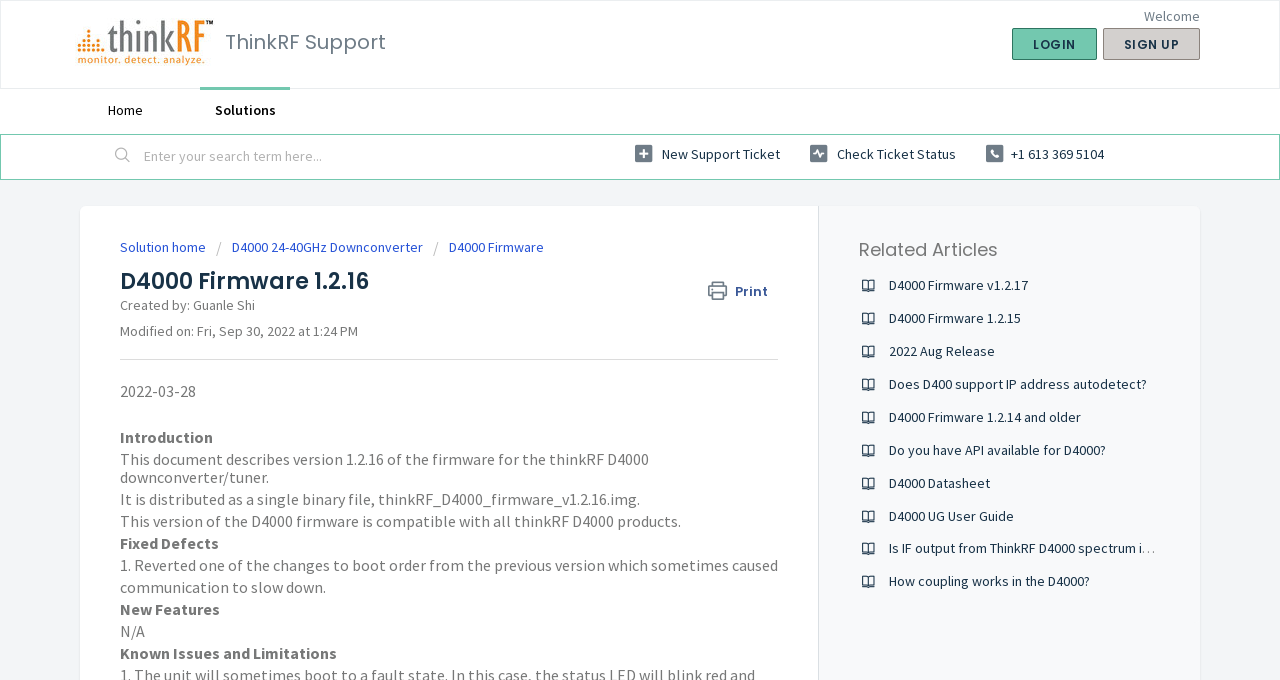How many related articles are listed on this page?
Please utilize the information in the image to give a detailed response to the question.

The related articles are listed under the heading 'Related Articles' and there are 9 links listed, including 'D4000 Firmware v1.2.17', 'D4000 Firmware 1.2.15', and so on.